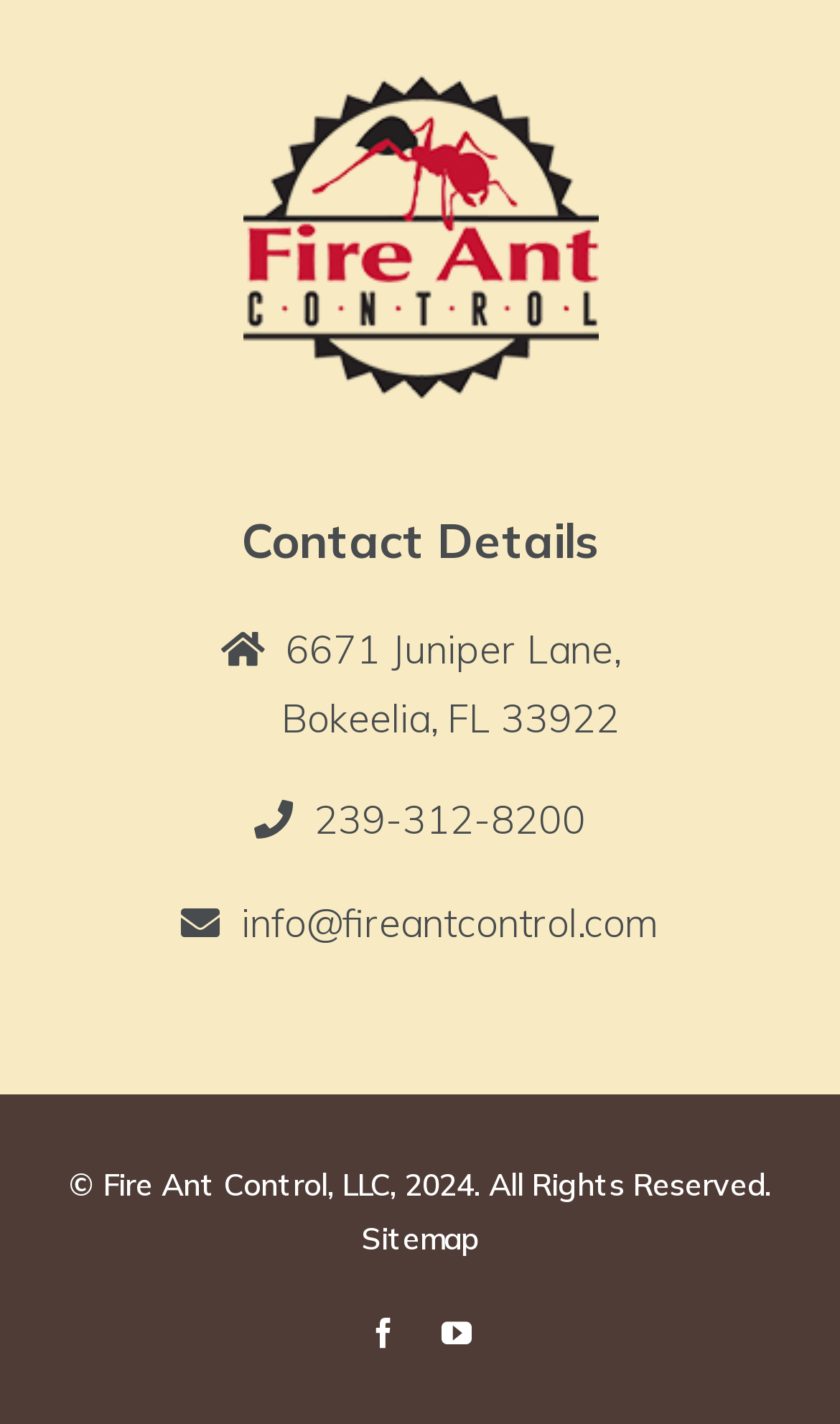Using a single word or phrase, answer the following question: 
What is the phone number of Fire Ant Control?

239-312-8200